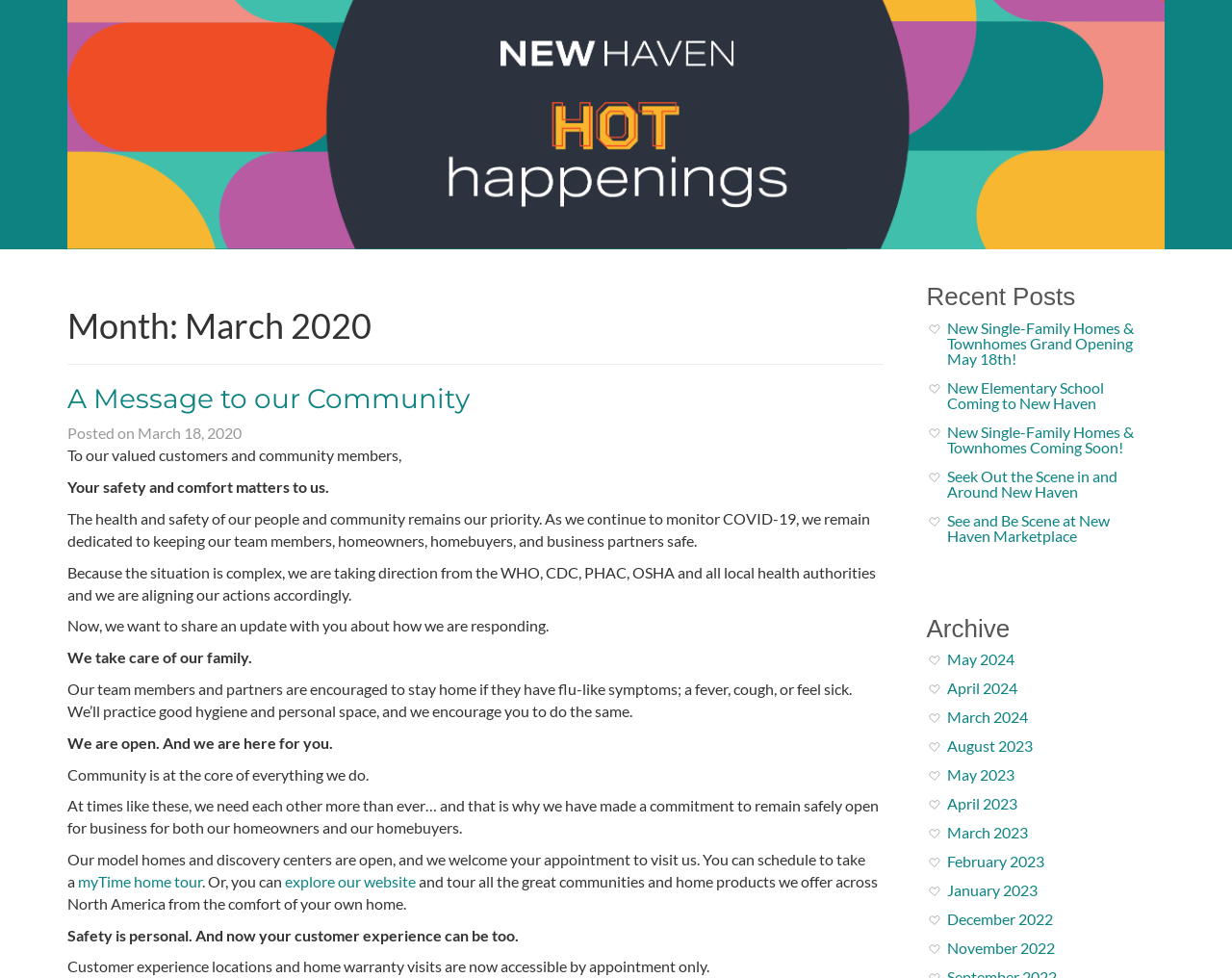Please identify the bounding box coordinates of the element I should click to complete this instruction: 'Read the message to the community'. The coordinates should be given as four float numbers between 0 and 1, like this: [left, top, right, bottom].

[0.055, 0.392, 0.717, 0.423]